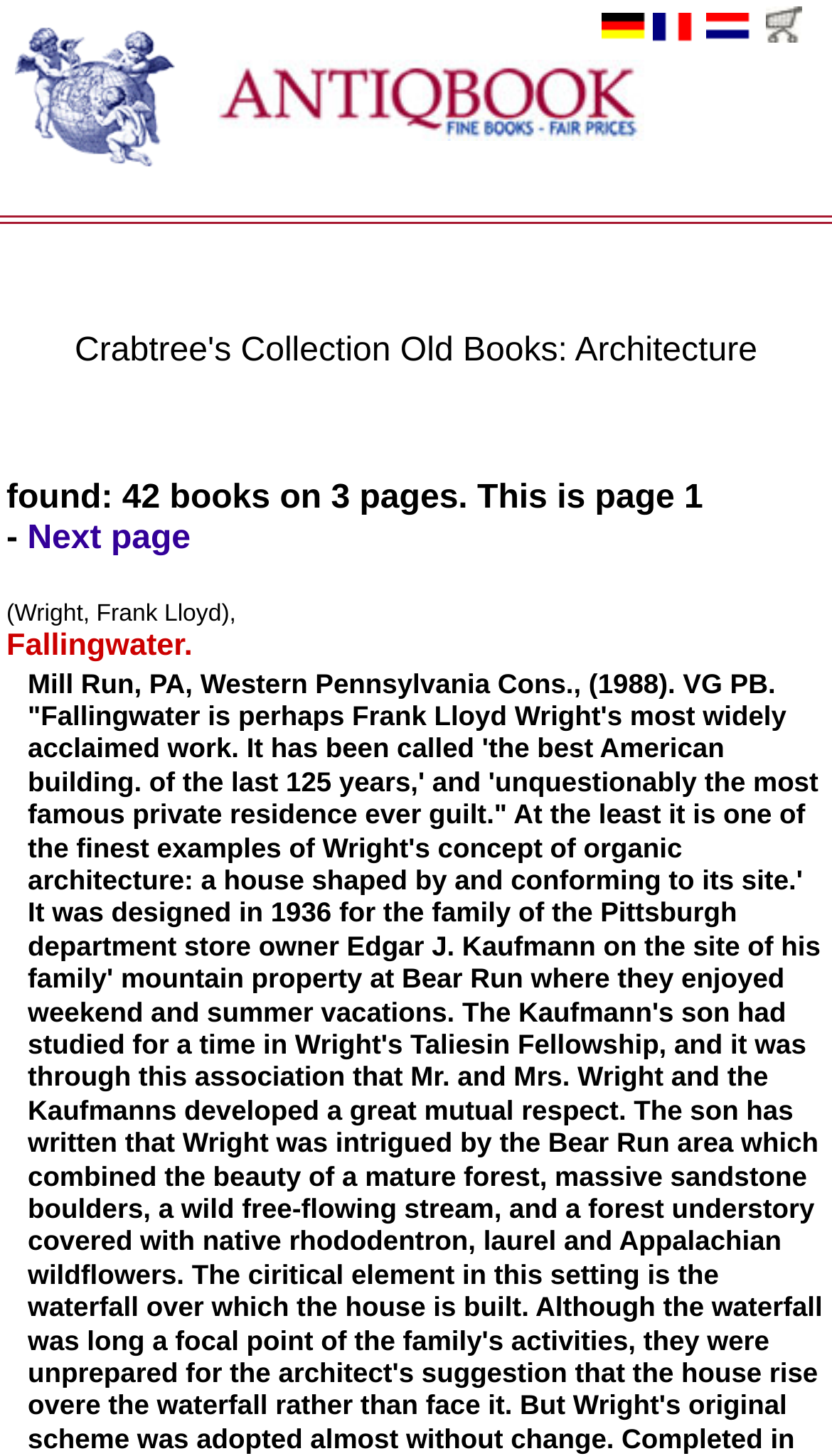Please answer the following question using a single word or phrase: 
How many pages are there?

3